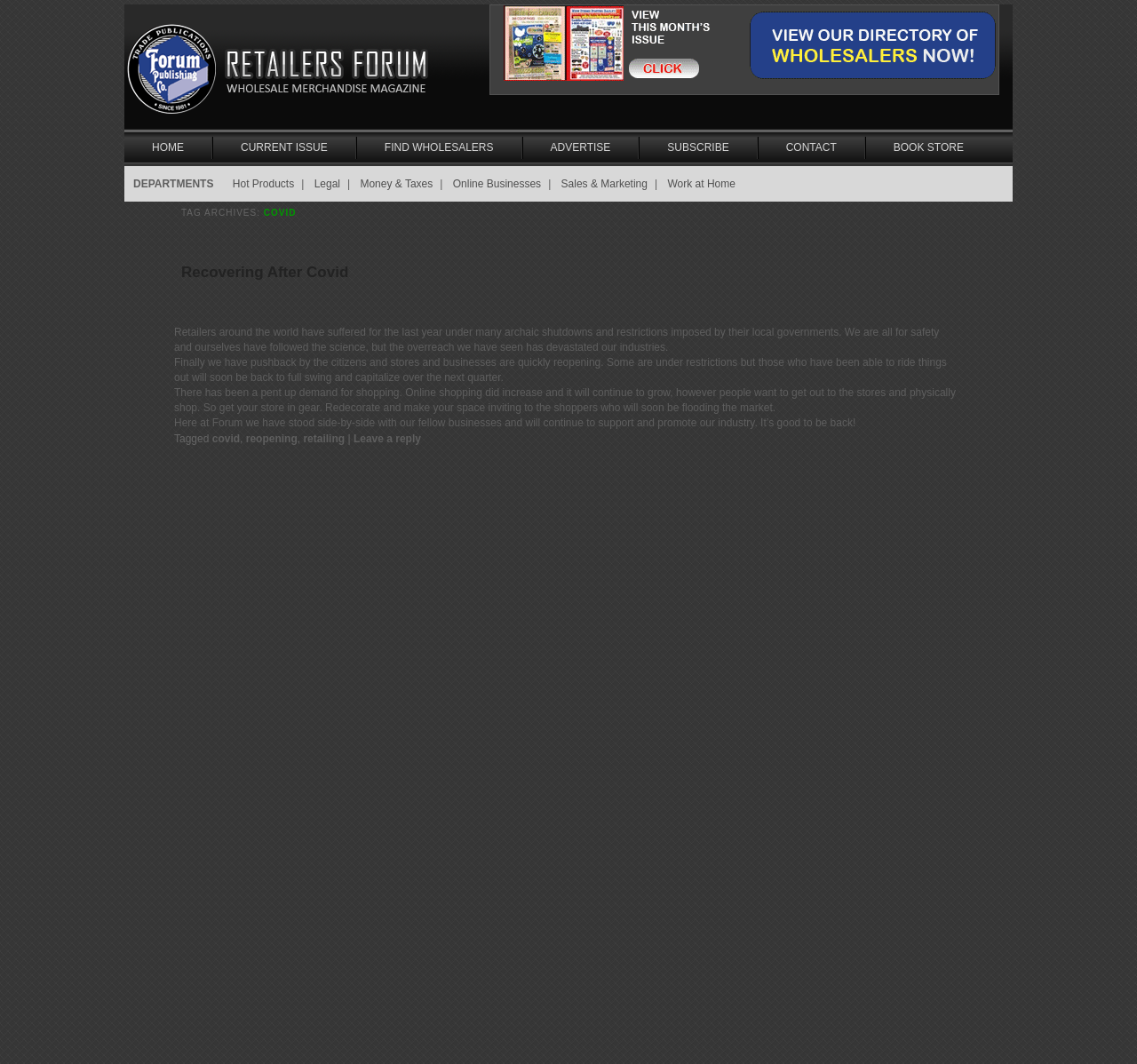Refer to the image and provide a thorough answer to this question:
What is the category of the 'Hot Products' link?

The 'Hot Products' link is categorized under 'DEPARTMENTS', which suggests that it is a section of the website that showcases popular or trending products.